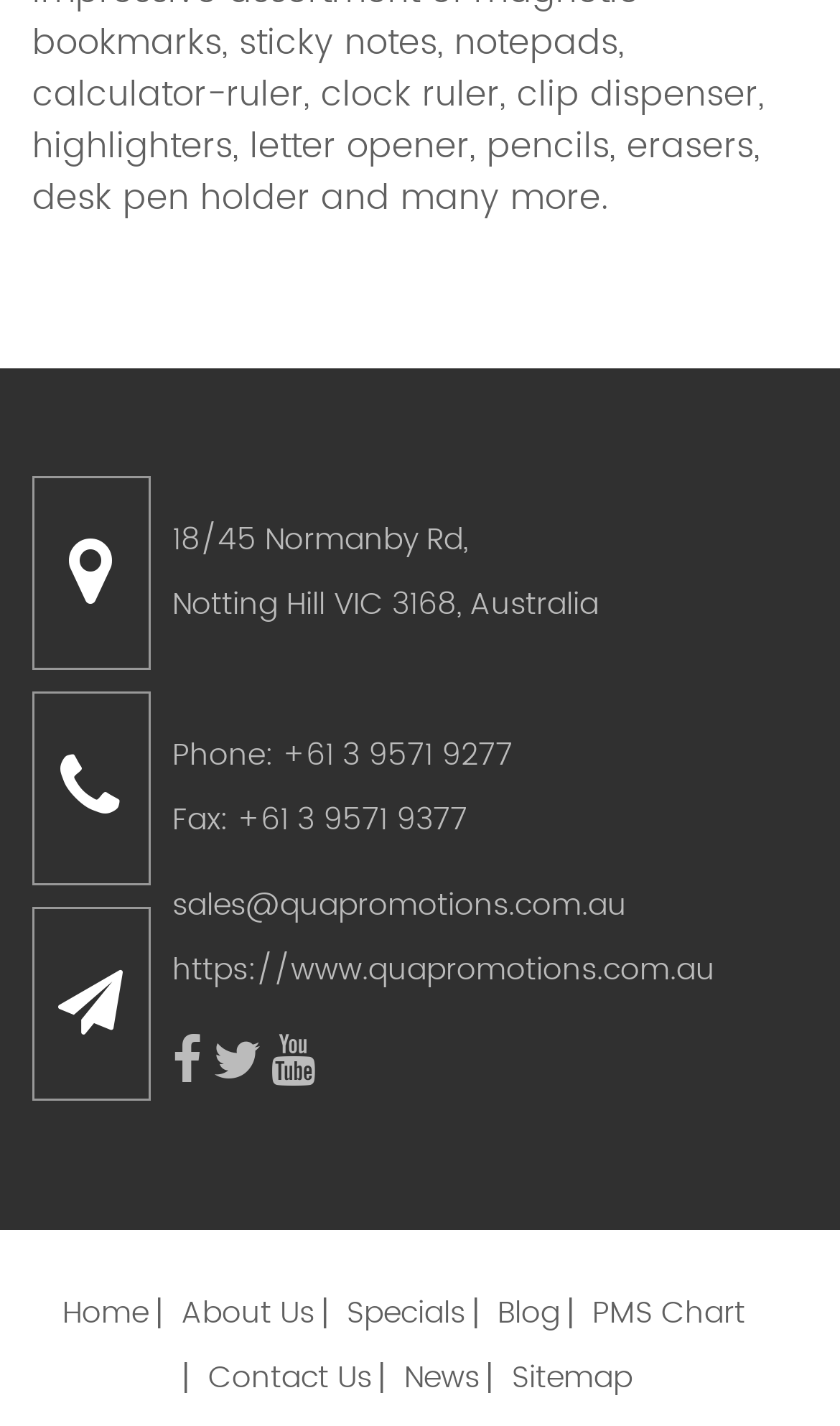What is the address of Quapromotions?
Using the image, provide a concise answer in one word or a short phrase.

18/45 Normanby Rd, Notting Hill VIC 3168, Australia